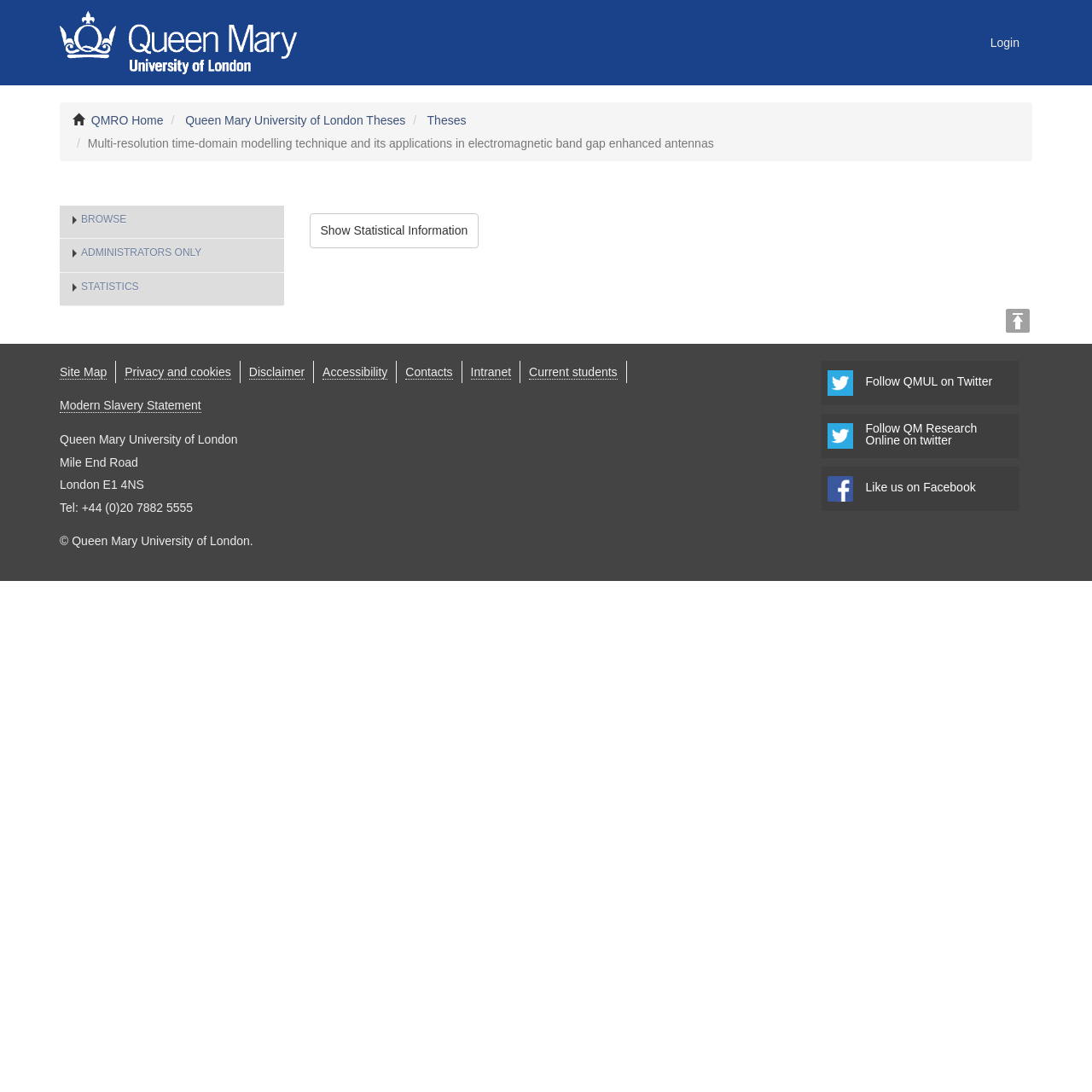Please identify the bounding box coordinates of the clickable area that will allow you to execute the instruction: "Follow QMUL on Twitter".

[0.752, 0.33, 0.934, 0.371]